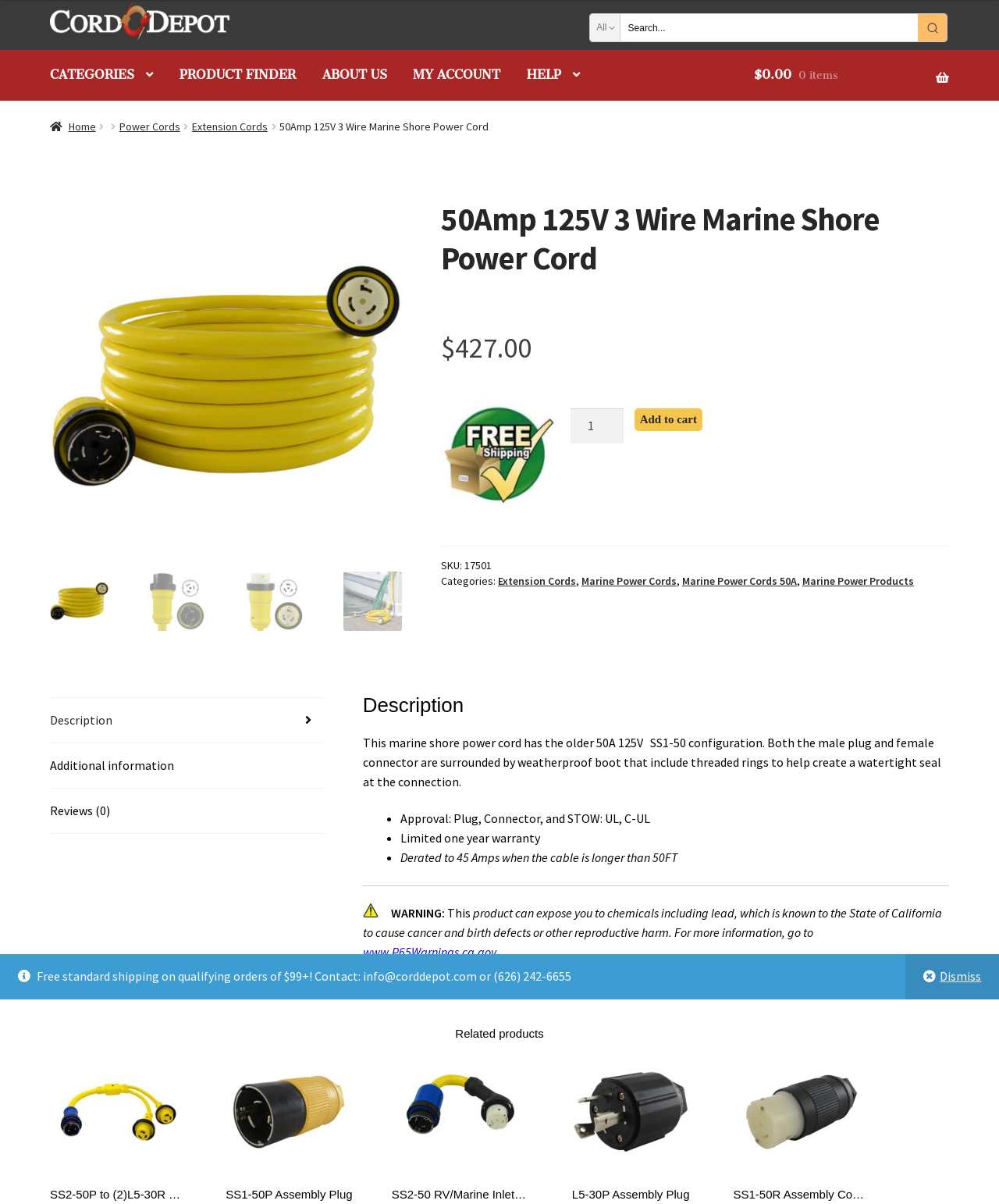What is the warranty period of the product?
Based on the screenshot, answer the question with a single word or phrase.

One year